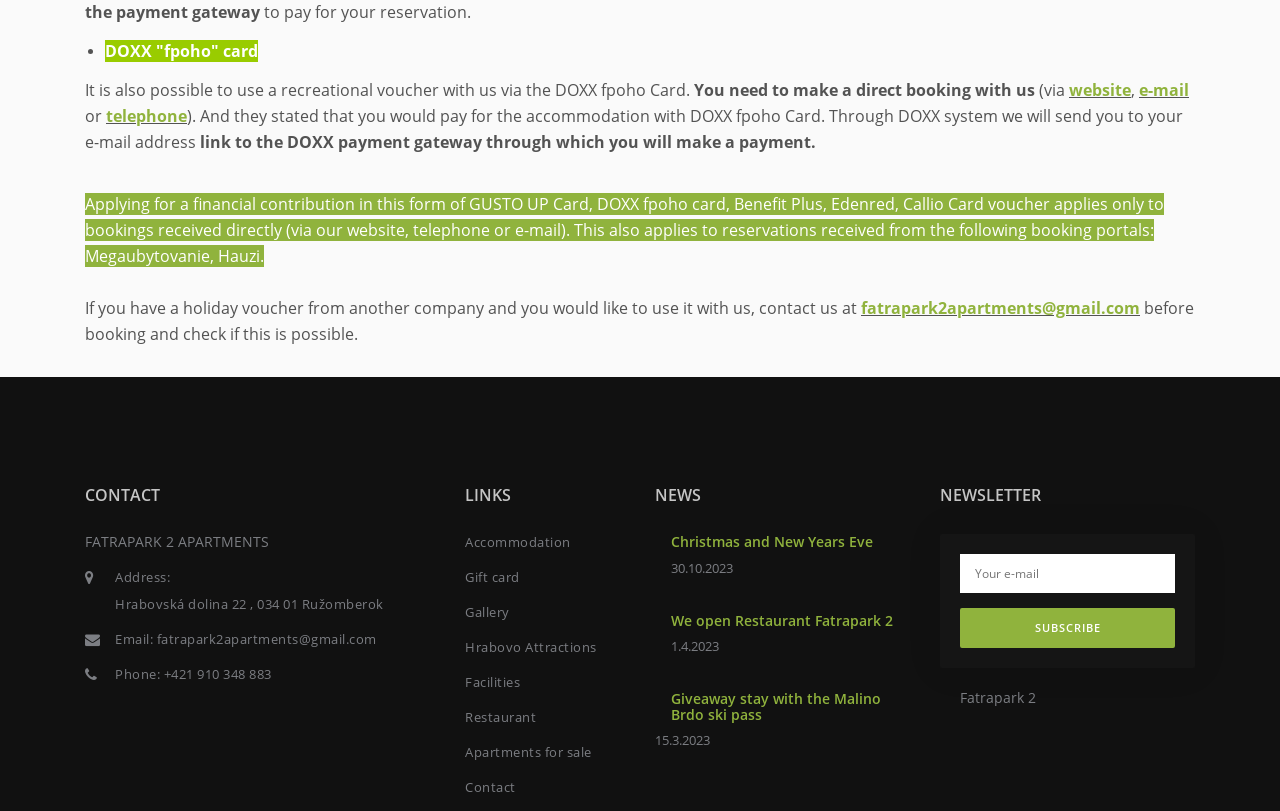Determine the bounding box coordinates of the section to be clicked to follow the instruction: "call the phone number +421 910 348 883". The coordinates should be given as four float numbers between 0 and 1, formatted as [left, top, right, bottom].

[0.128, 0.82, 0.212, 0.843]